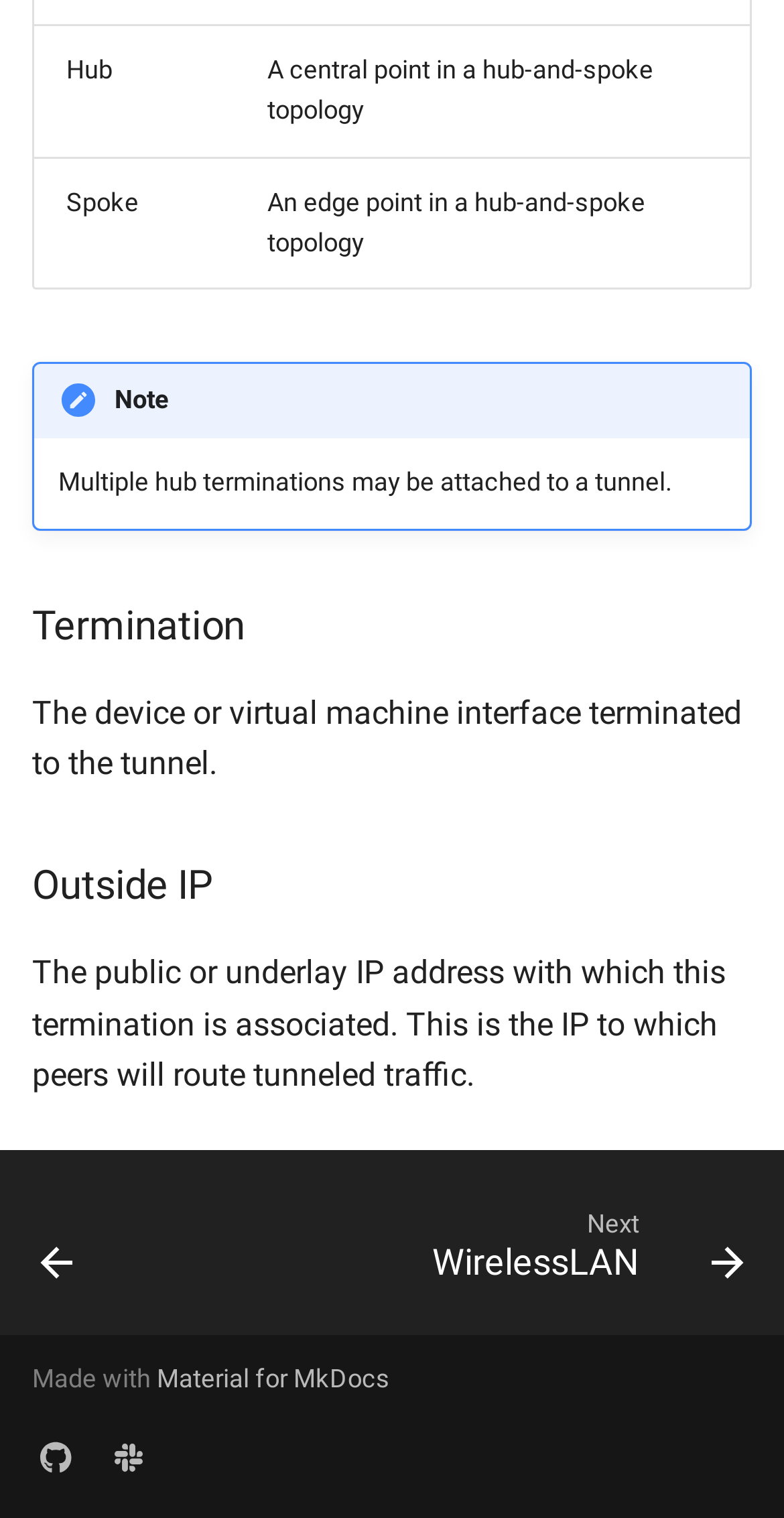Indicate the bounding box coordinates of the clickable region to achieve the following instruction: "Click on Previous: TunnelGroup."

[0.01, 0.789, 0.137, 0.863]